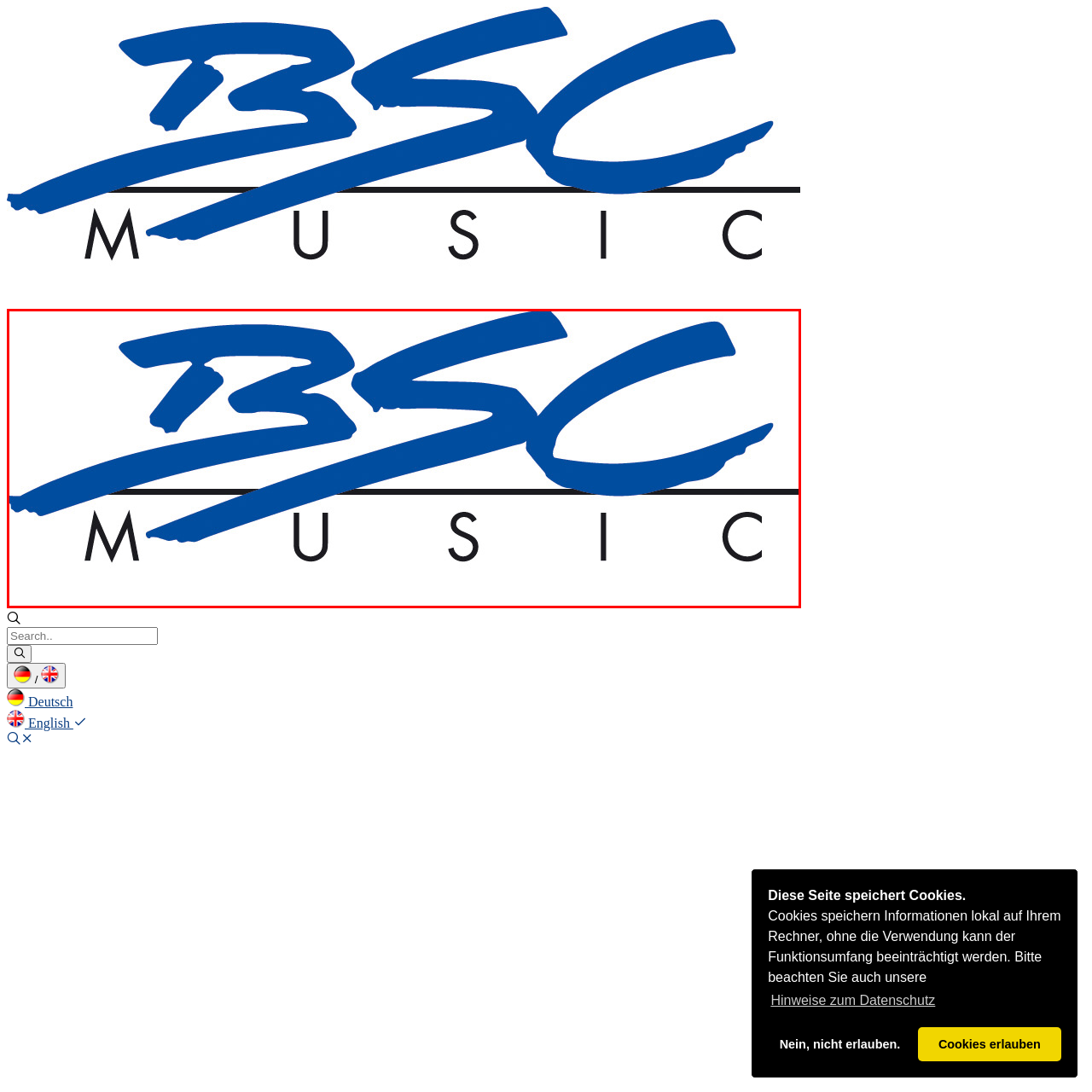What is the primary focus of BSC Music?
Look closely at the portion of the image highlighted by the red bounding box and provide a comprehensive answer to the question.

The caption states that BSC Music is committed to promoting various music genres and artists, which implies that the label's primary focus is on supporting and showcasing diverse musical talents and styles.